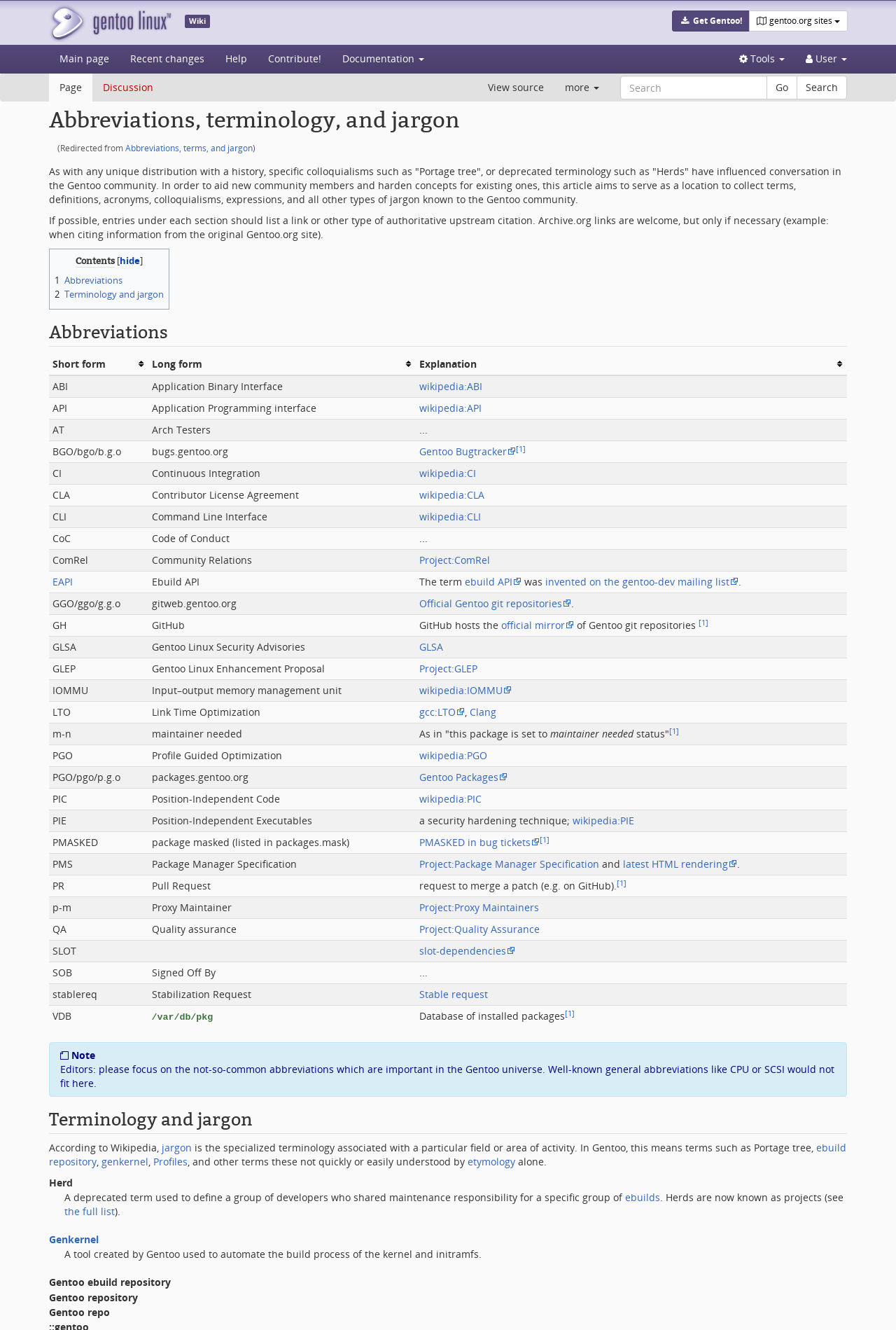What is the link to the Gentoo Bugtracker?
Please provide an in-depth and detailed response to the question.

The link to the Gentoo Bugtracker can be found in the table under the 'Abbreviations' section, where 'BGO/bgo/b.g.o' is listed as the short form and 'bugs.gentoo.org' is listed as the long form.